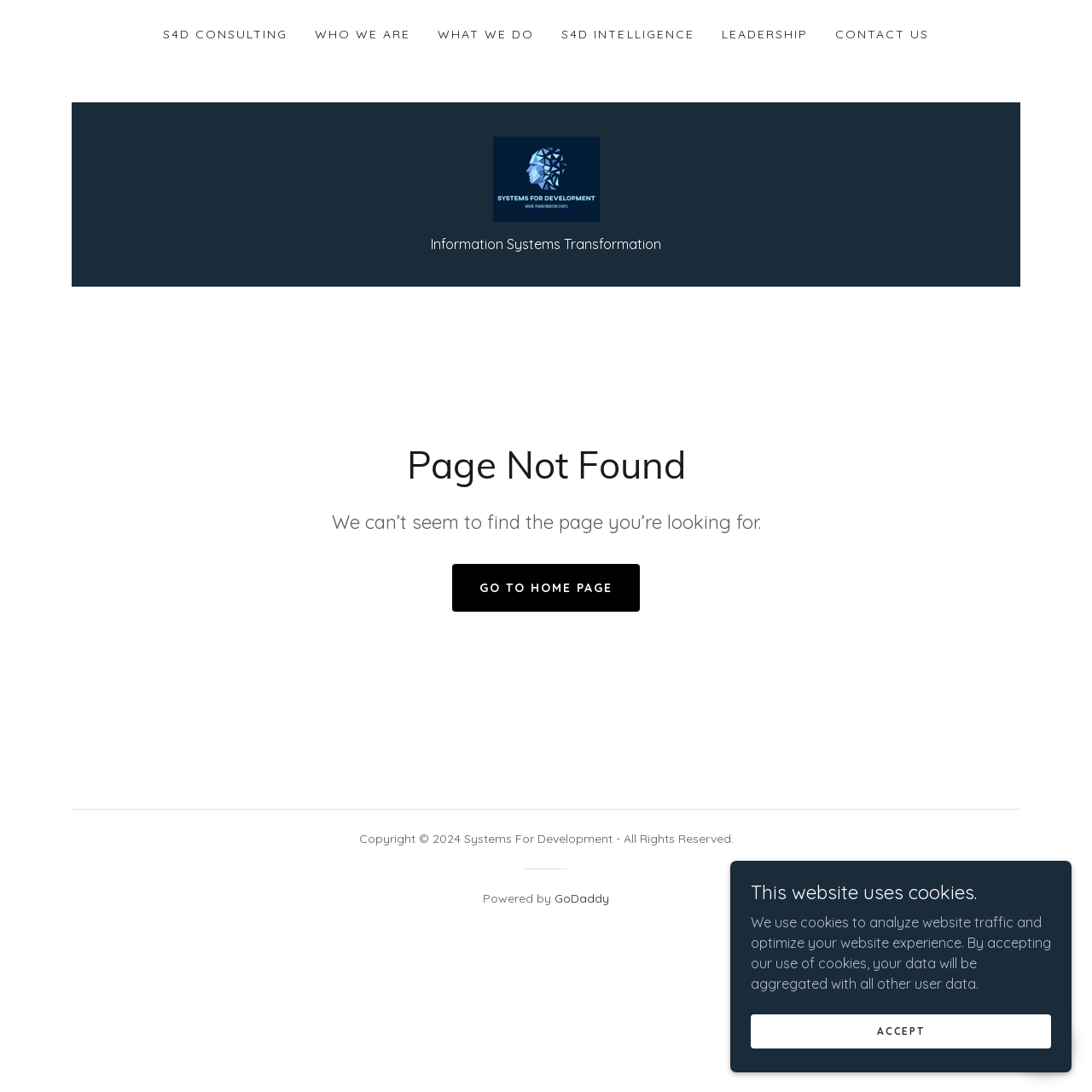Who is the website powered by?
Please use the image to deliver a detailed and complete answer.

At the bottom of the webpage, I found a 'Powered by' text followed by a link to 'GoDaddy', indicating that the website is powered by GoDaddy.